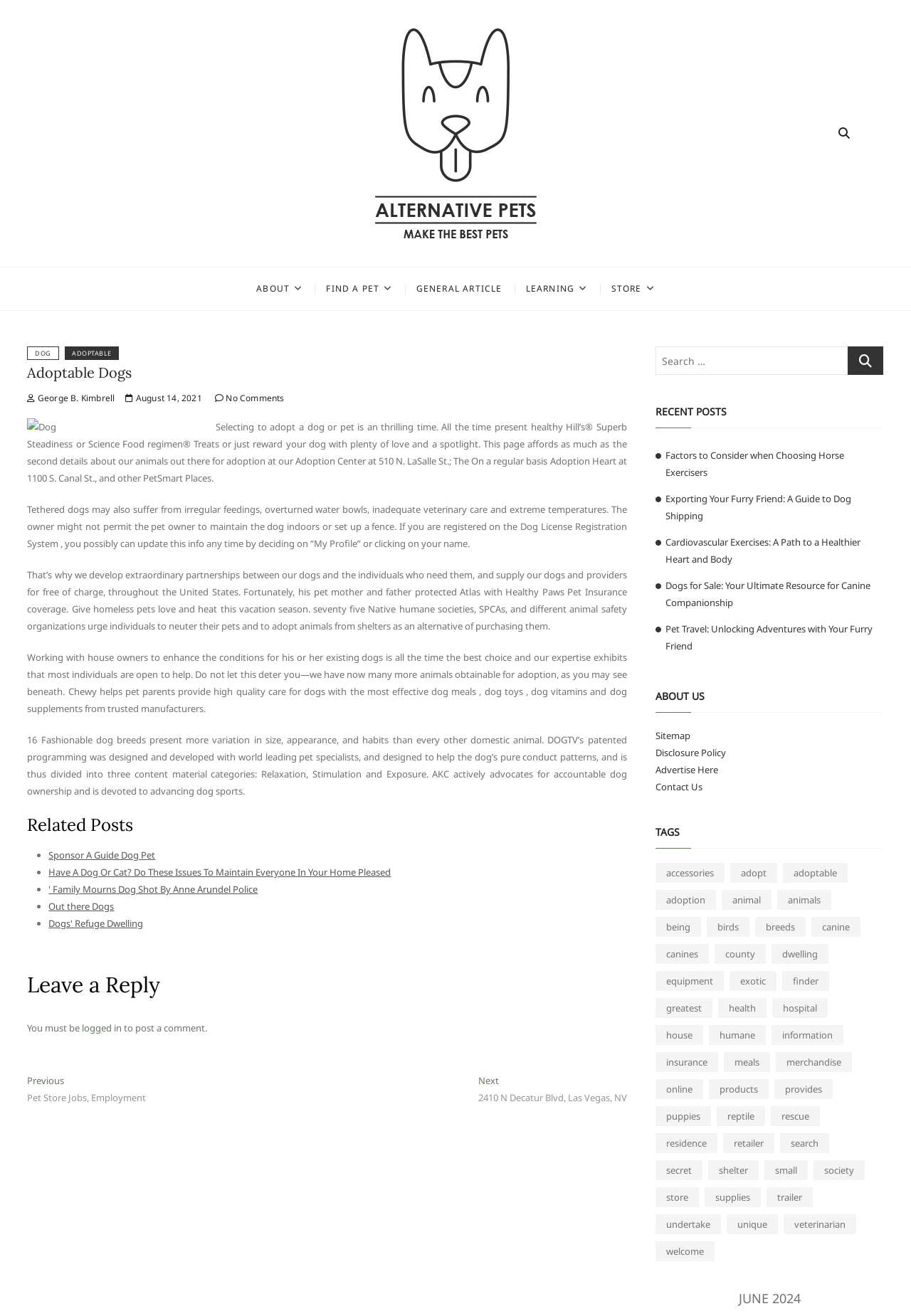Show me the bounding box coordinates of the clickable region to achieve the task as per the instruction: "Search for something".

[0.719, 0.263, 0.97, 0.285]